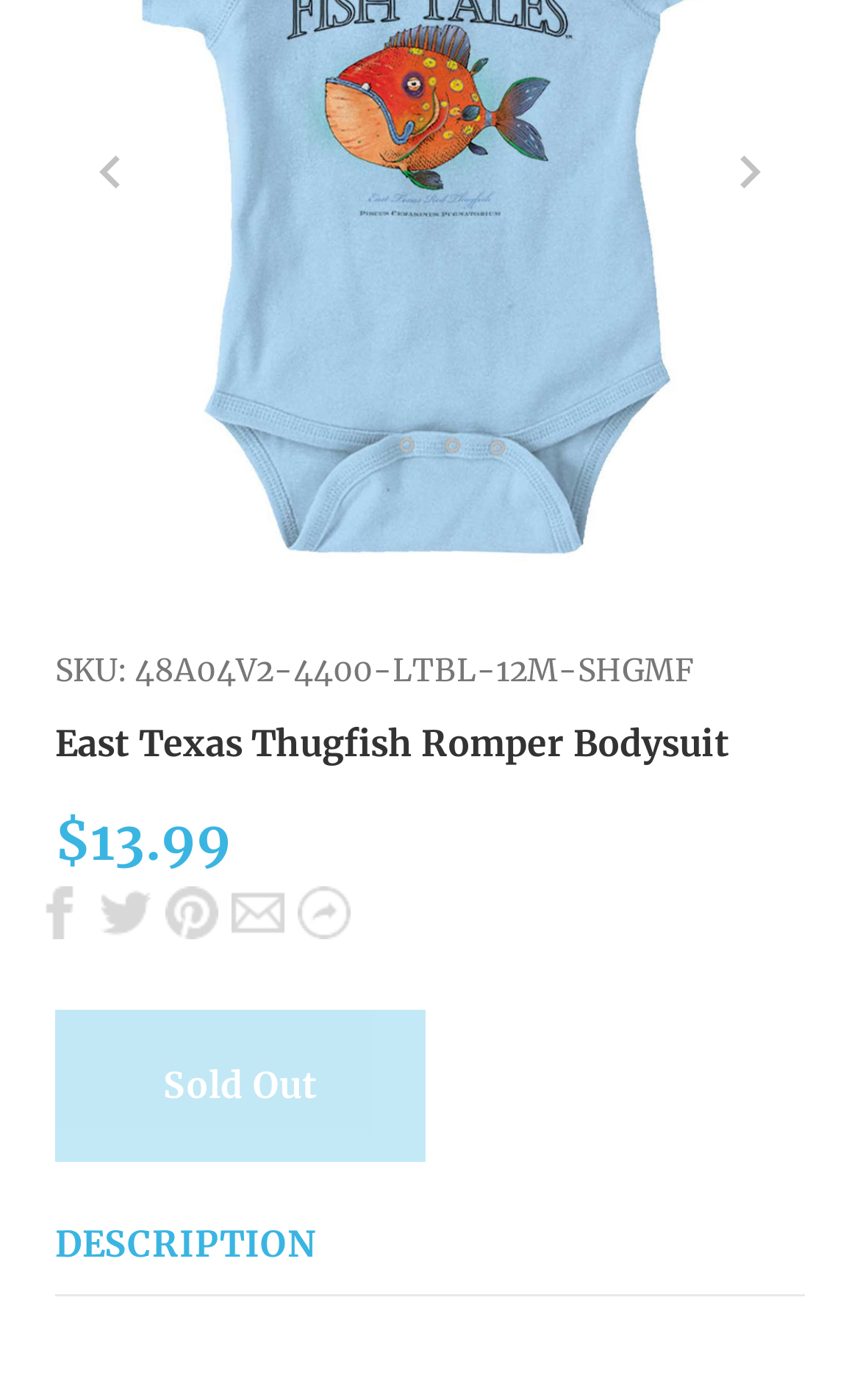Predict the bounding box of the UI element based on this description: "alt="More"".

[0.346, 0.624, 0.407, 0.673]